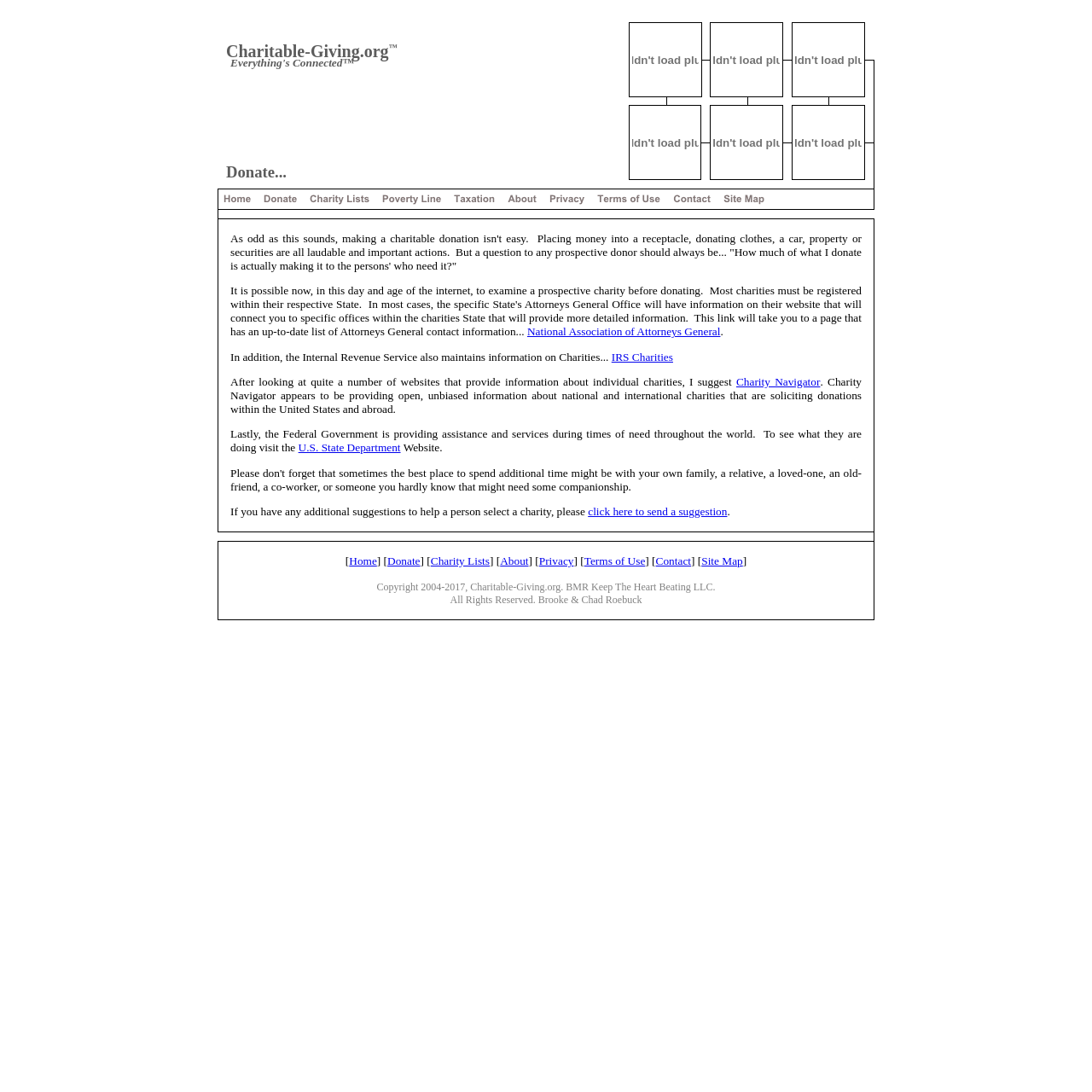Describe all the key features of the webpage in detail.

The webpage is titled "Donate | Charitable Giving.org" and has a prominent heading "Charitable-Giving.org™ Everything's Connected™" at the top, with a link to the organization's website. Below this heading, there are several rows of grid cells, each containing a plugin object that is currently disabled.

The main content of the page is divided into three sections. The first section has a heading "Donate..." and is followed by several rows of grid cells, each containing a plugin object that is currently disabled. The second section has a table with multiple rows, each containing several grid cells with empty or non-descriptive text. The third section has a layout table with a single row, containing a layout table cell with a long text describing various links to different pages, including "Return To The Home Page", "Donation Ideas", "Charity Lists", and others.

The links are arranged horizontally, with each link accompanied by a small image. The links are grouped into a single row, with no clear categorization or separation between them. The overall layout of the page is cluttered, with many empty or non-descriptive grid cells and plugin objects that are currently disabled.